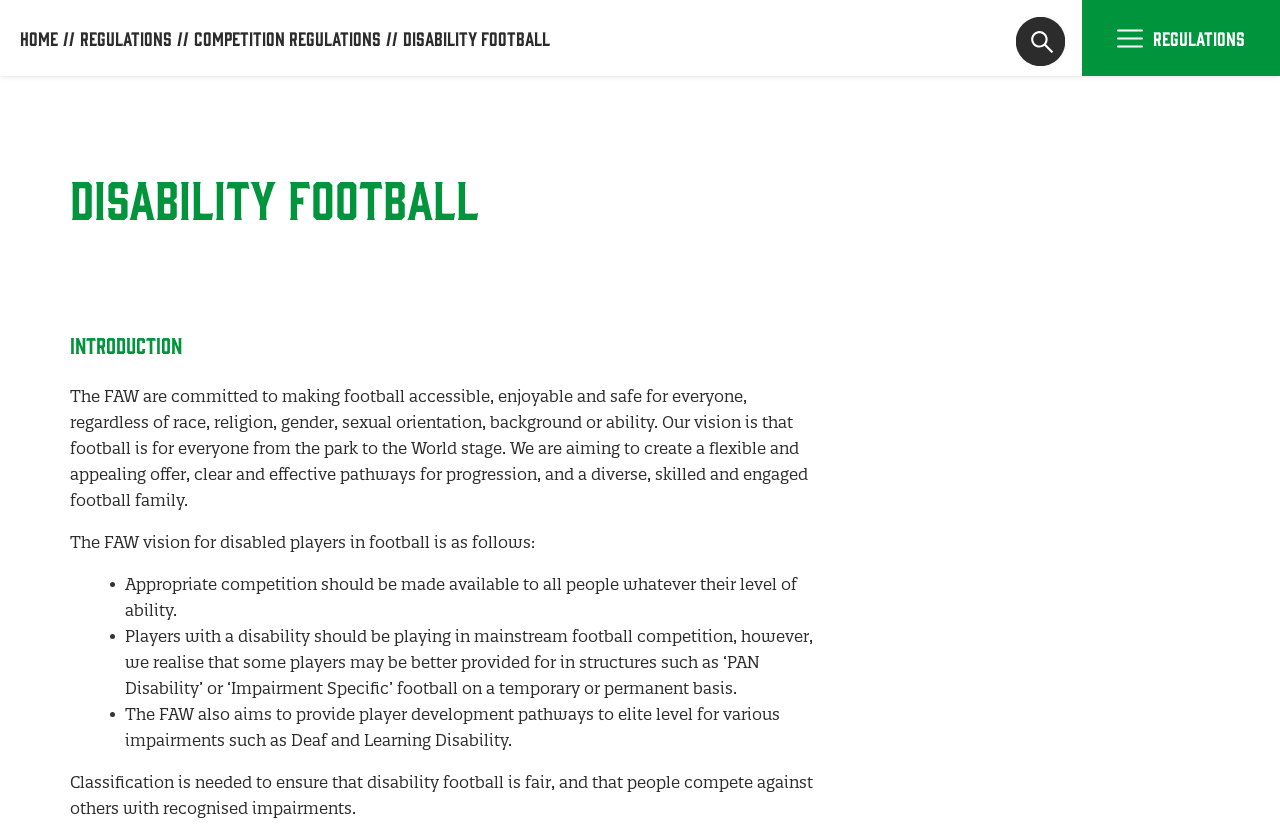What is the purpose of classification in disability football?
Please provide a detailed and comprehensive answer to the question.

According to the webpage, classification is needed to ensure that disability football is fair, and that people compete against others with recognized impairments. This implies that the purpose of classification is to ensure fairness in the sport.